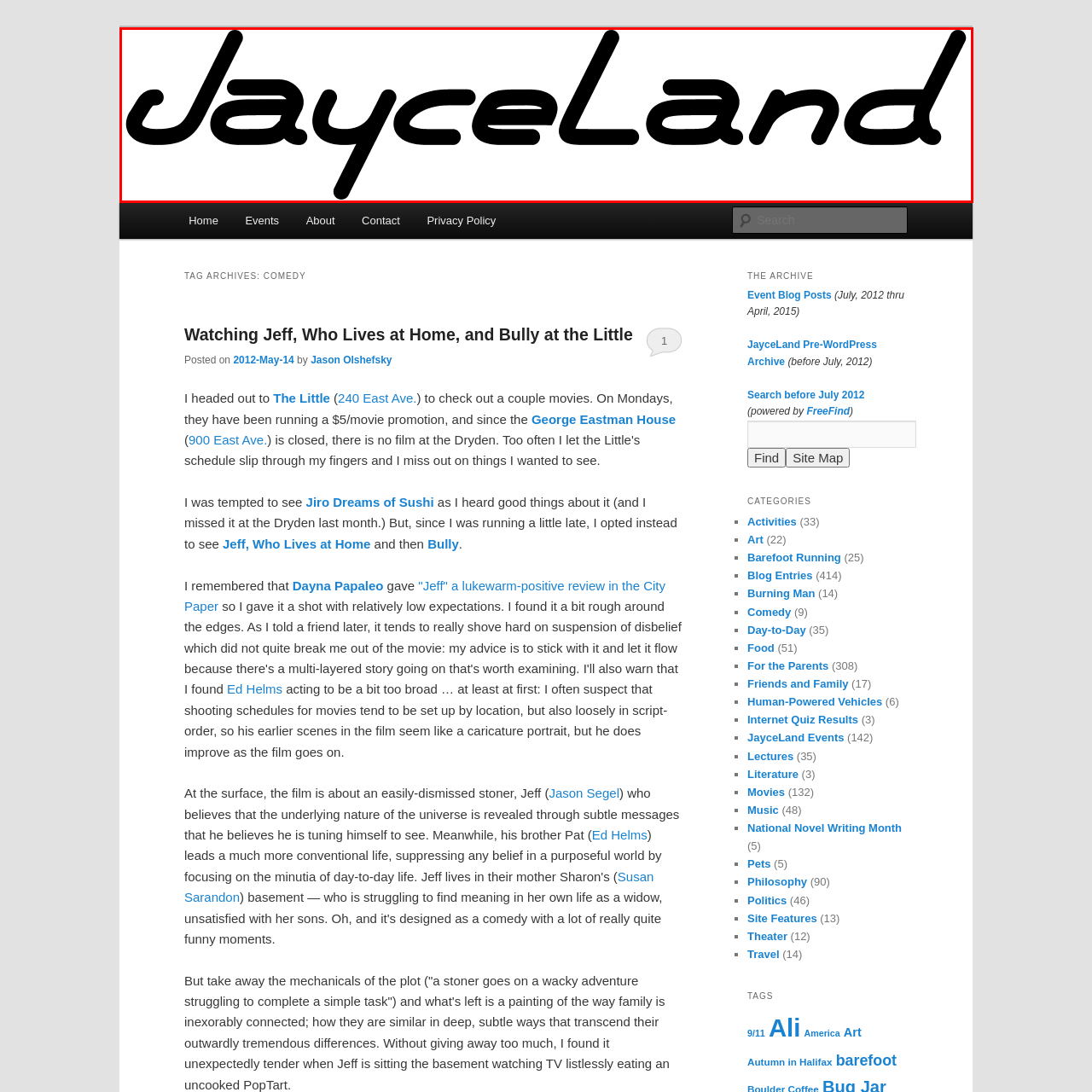Craft a comprehensive description of the image located inside the red boundary.

This image showcases the stylized logo for "JayceLand," a comedic blog or platform. The design features the name "JayceLand" written in a playful, cursive font, emphasizing a fun and approachable vibe. The black color of the text contrasts sharply against the white background, making it visually striking. This logo serves as a central identifier for the website's brand, reflecting its focus on entertainment and humor. The playful typography invites visitors to explore the site's content, which includes various comedic posts, event announcements, and more.